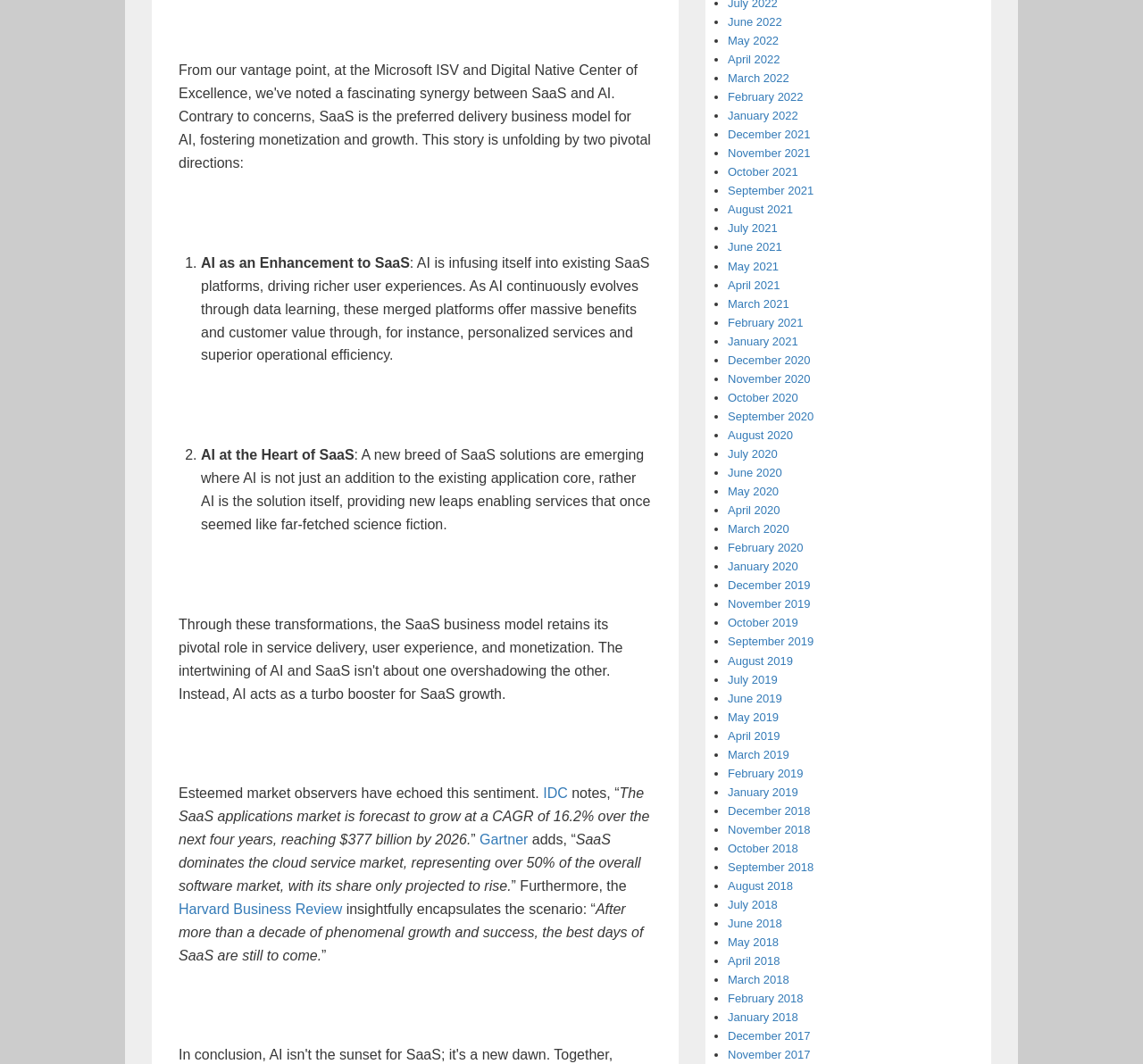Determine the bounding box coordinates of the clickable region to execute the instruction: "Click on IDC". The coordinates should be four float numbers between 0 and 1, denoted as [left, top, right, bottom].

[0.475, 0.739, 0.497, 0.753]